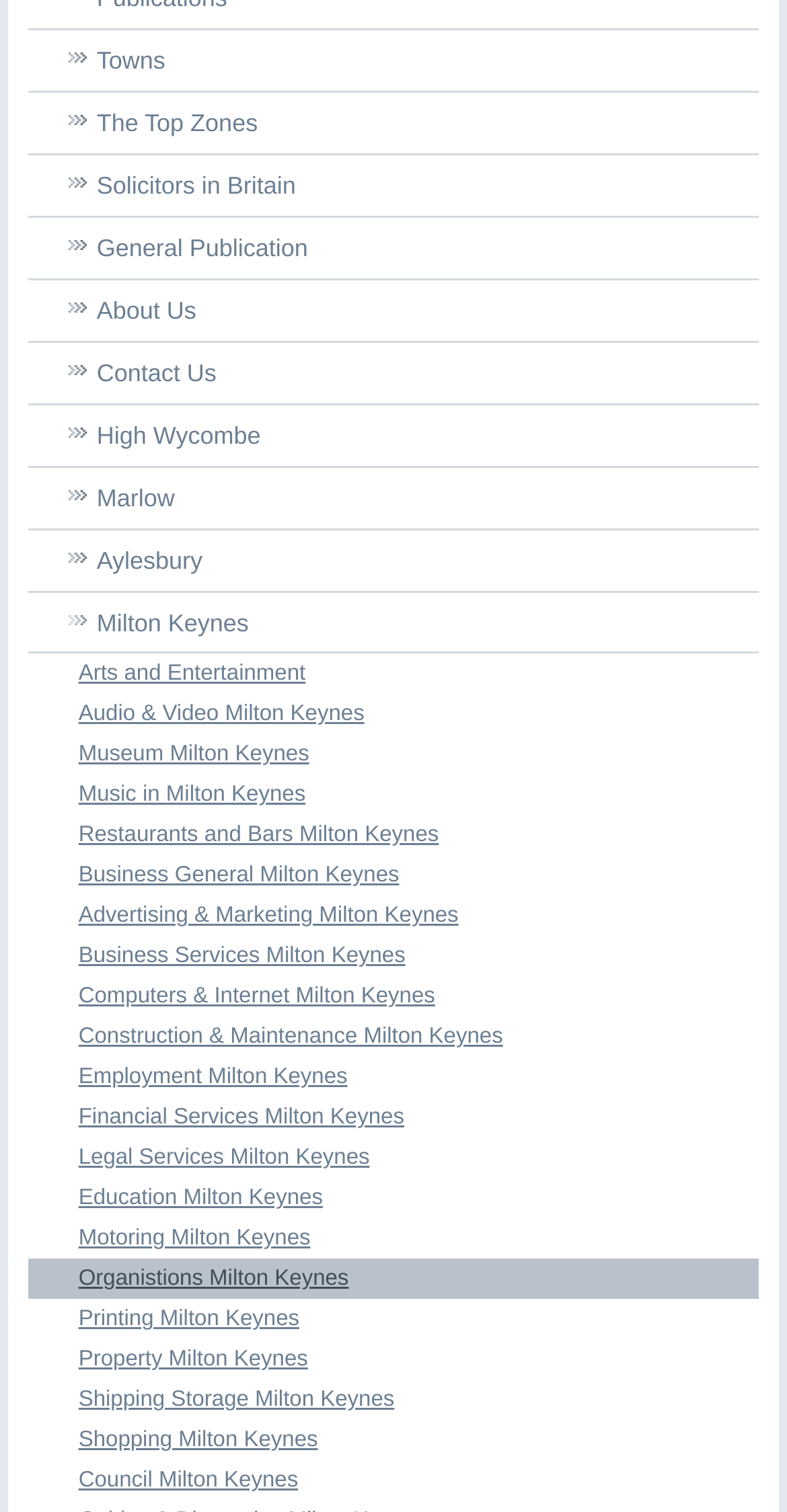Respond to the question below with a single word or phrase:
What is the last link listed on this webpage?

Council Milton Keynes